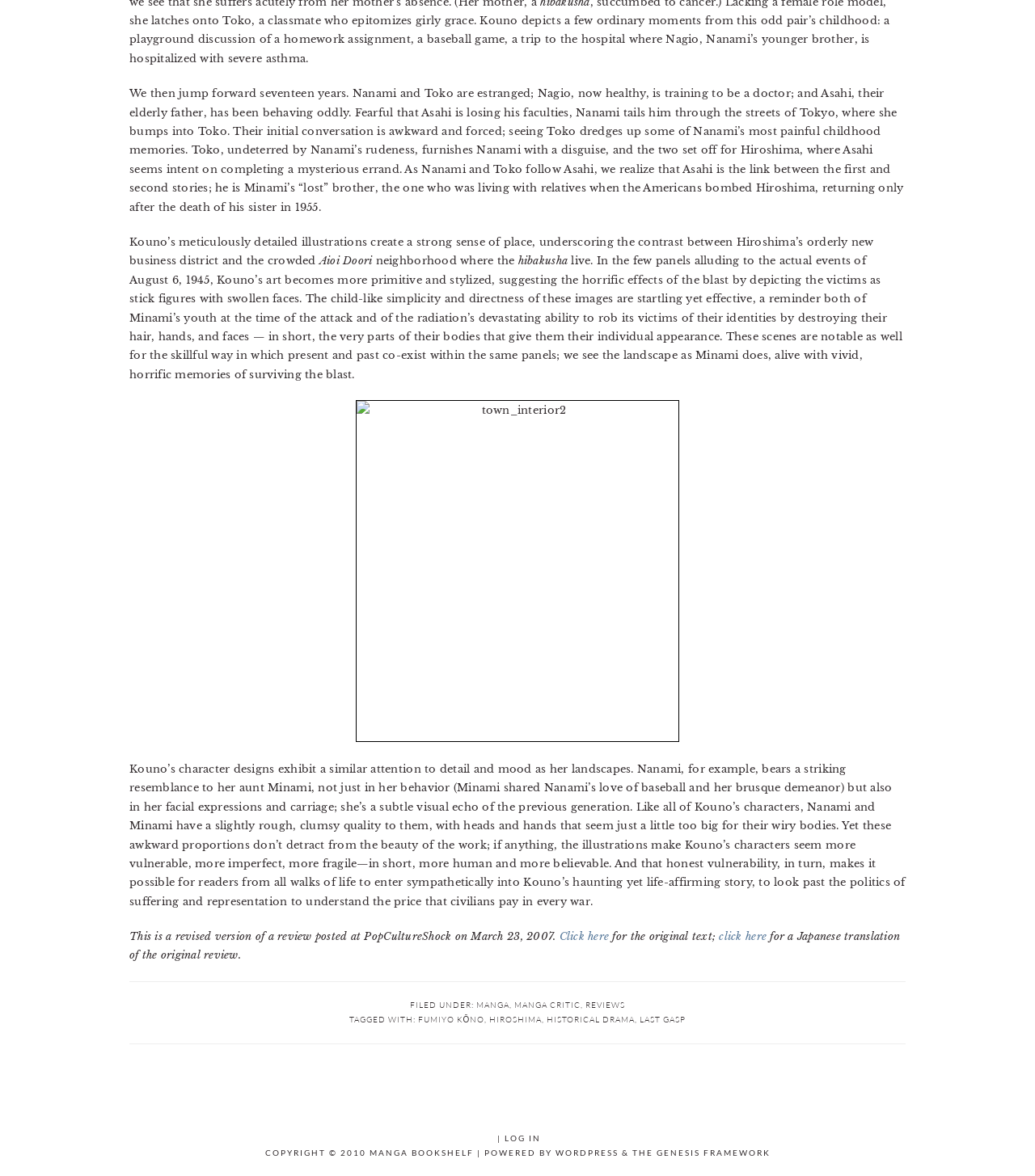What is the tone of the story?
Answer the question with a single word or phrase derived from the image.

Haunting yet life-affirming